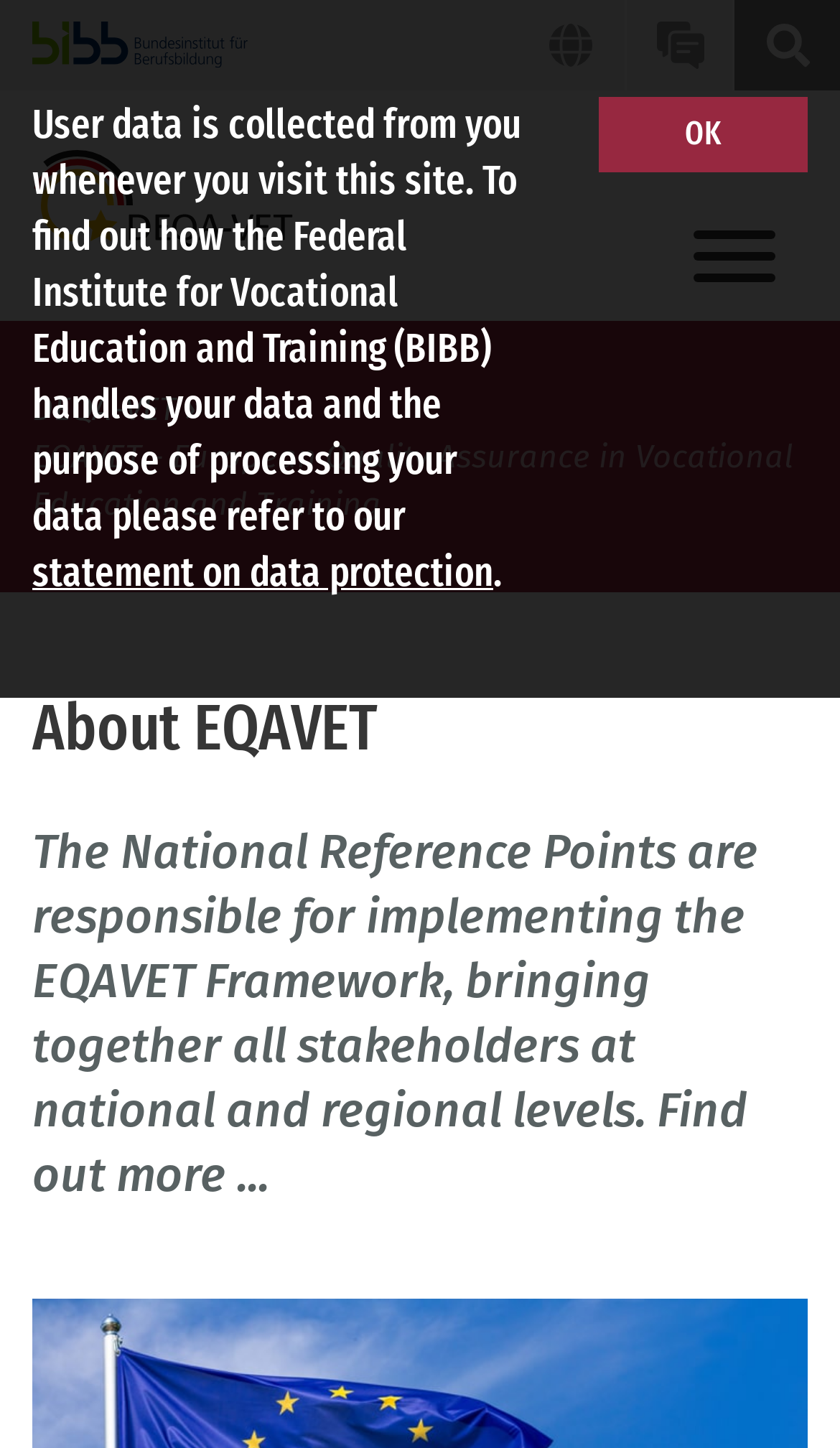Please identify the bounding box coordinates of the region to click in order to complete the given instruction: "go to Bundesinstitut für Berufsbildung". The coordinates should be four float numbers between 0 and 1, i.e., [left, top, right, bottom].

[0.038, 0.015, 0.256, 0.048]